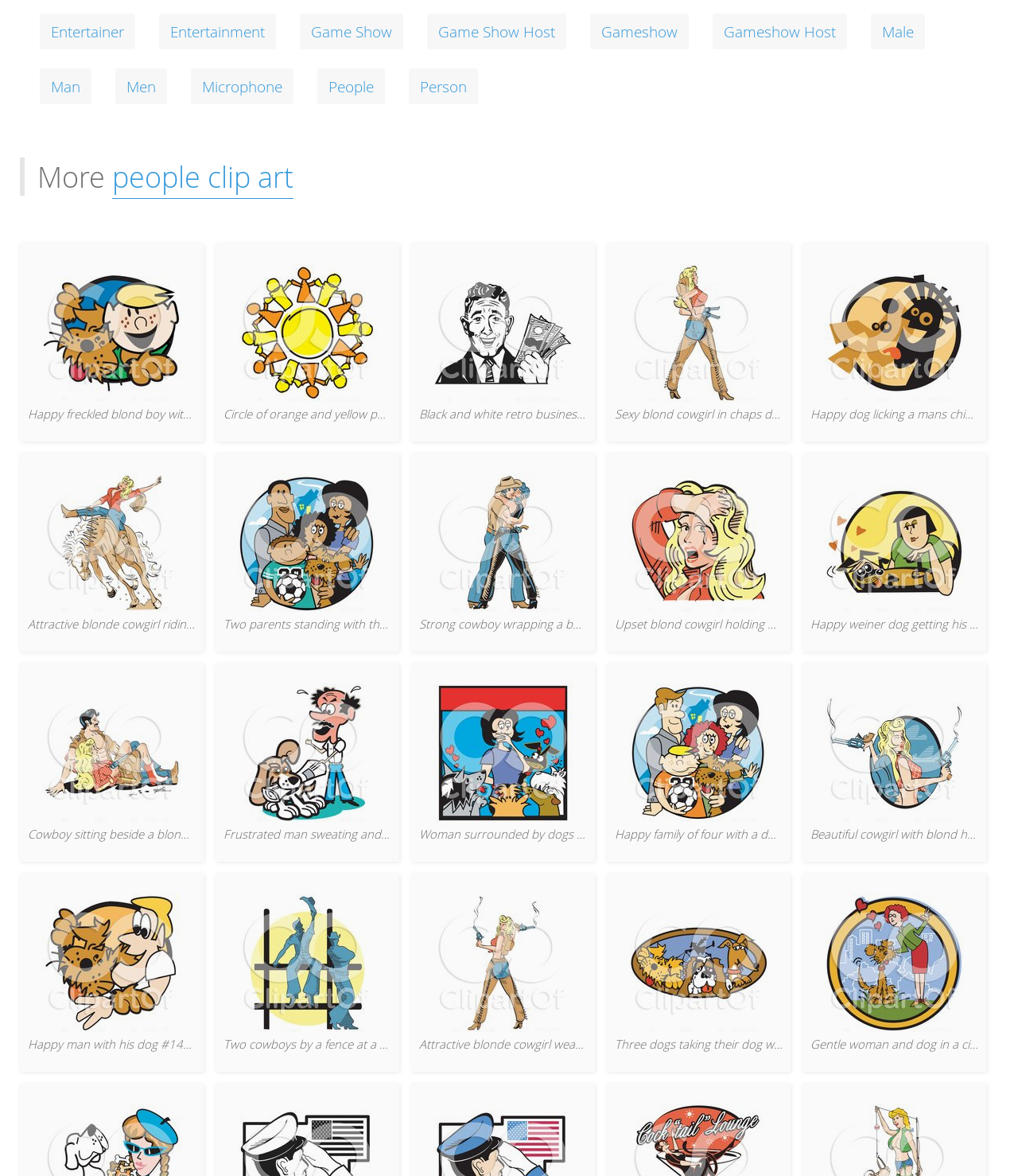Are there any illustrations of dogs on this webpage?
Give a single word or phrase answer based on the content of the image.

Yes